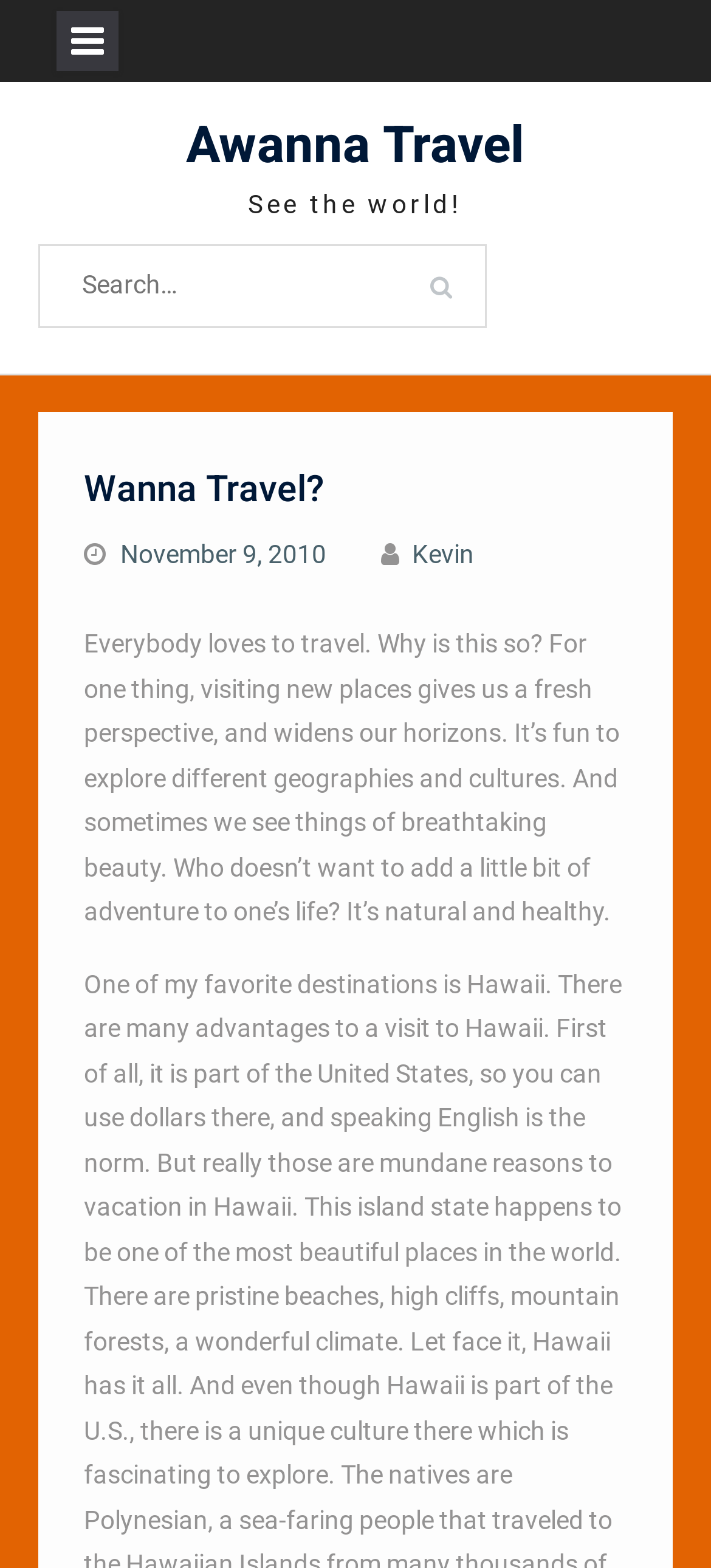Provide your answer in one word or a succinct phrase for the question: 
What is the purpose of the search box?

Search for: